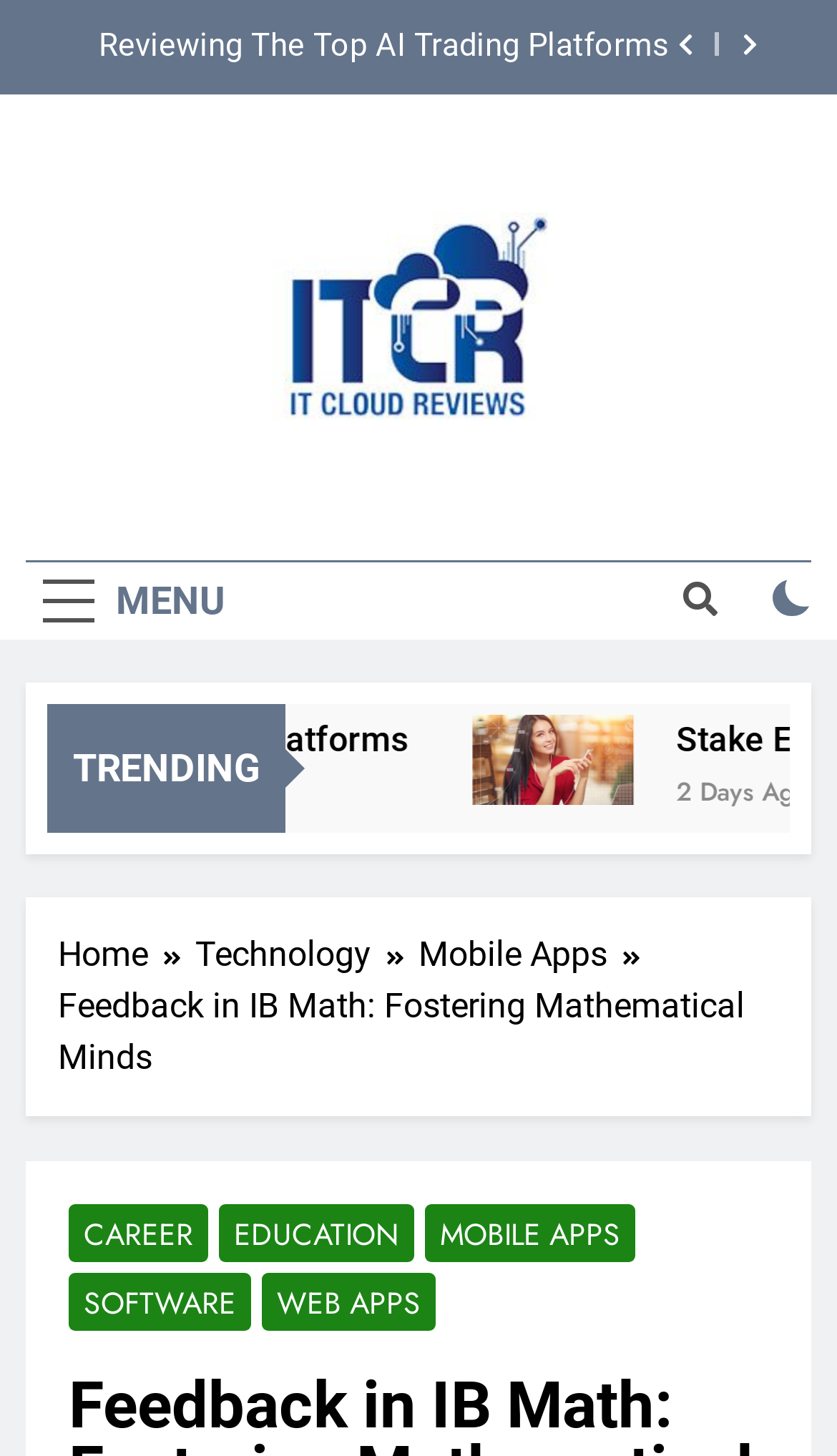Identify the bounding box coordinates for the UI element described as: "Stake ETH". The coordinates should be provided as four floats between 0 and 1: [left, top, right, bottom].

[0.072, 0.021, 0.8, 0.044]